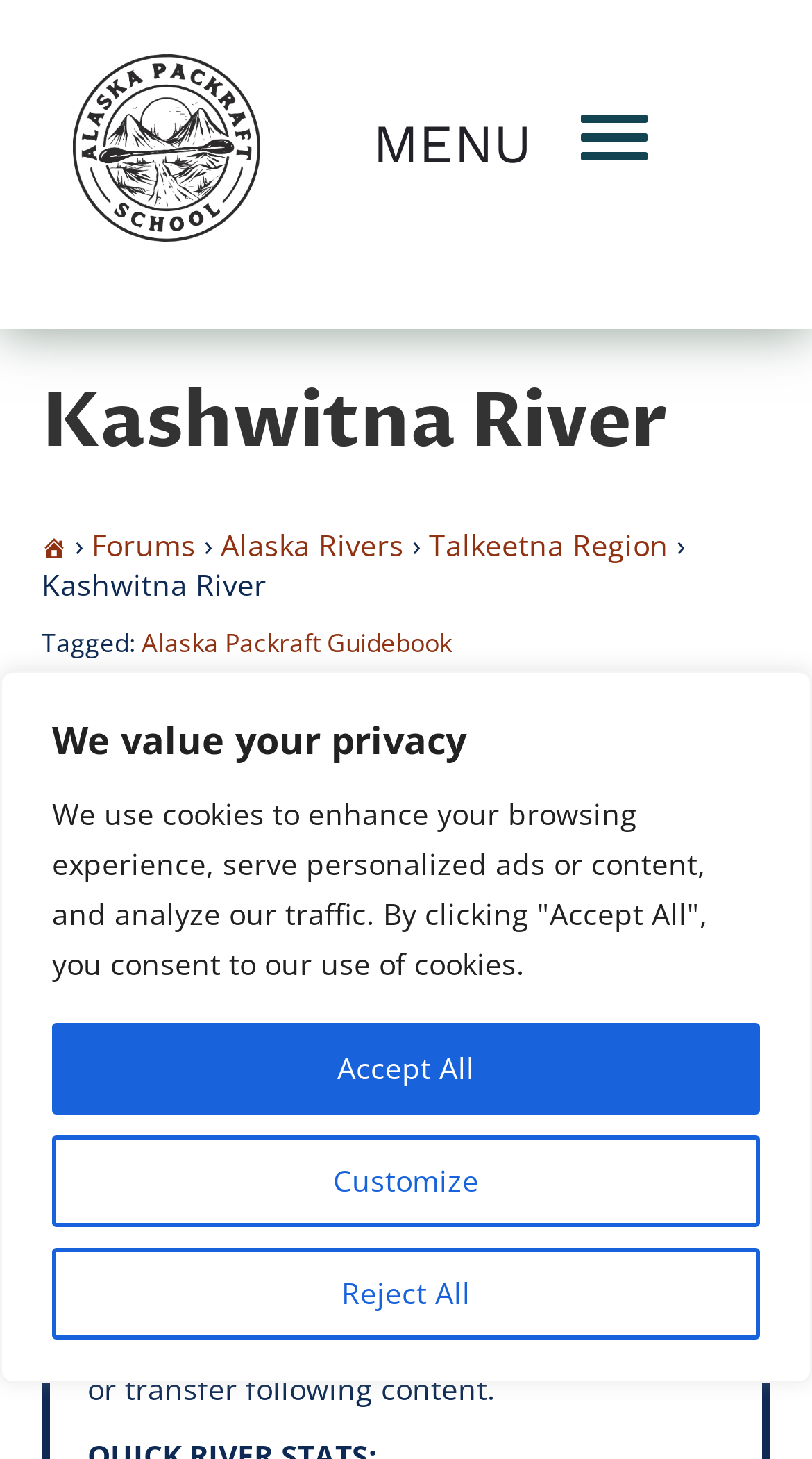Provide the bounding box for the UI element matching this description: "Reject All".

[0.064, 0.855, 0.936, 0.918]